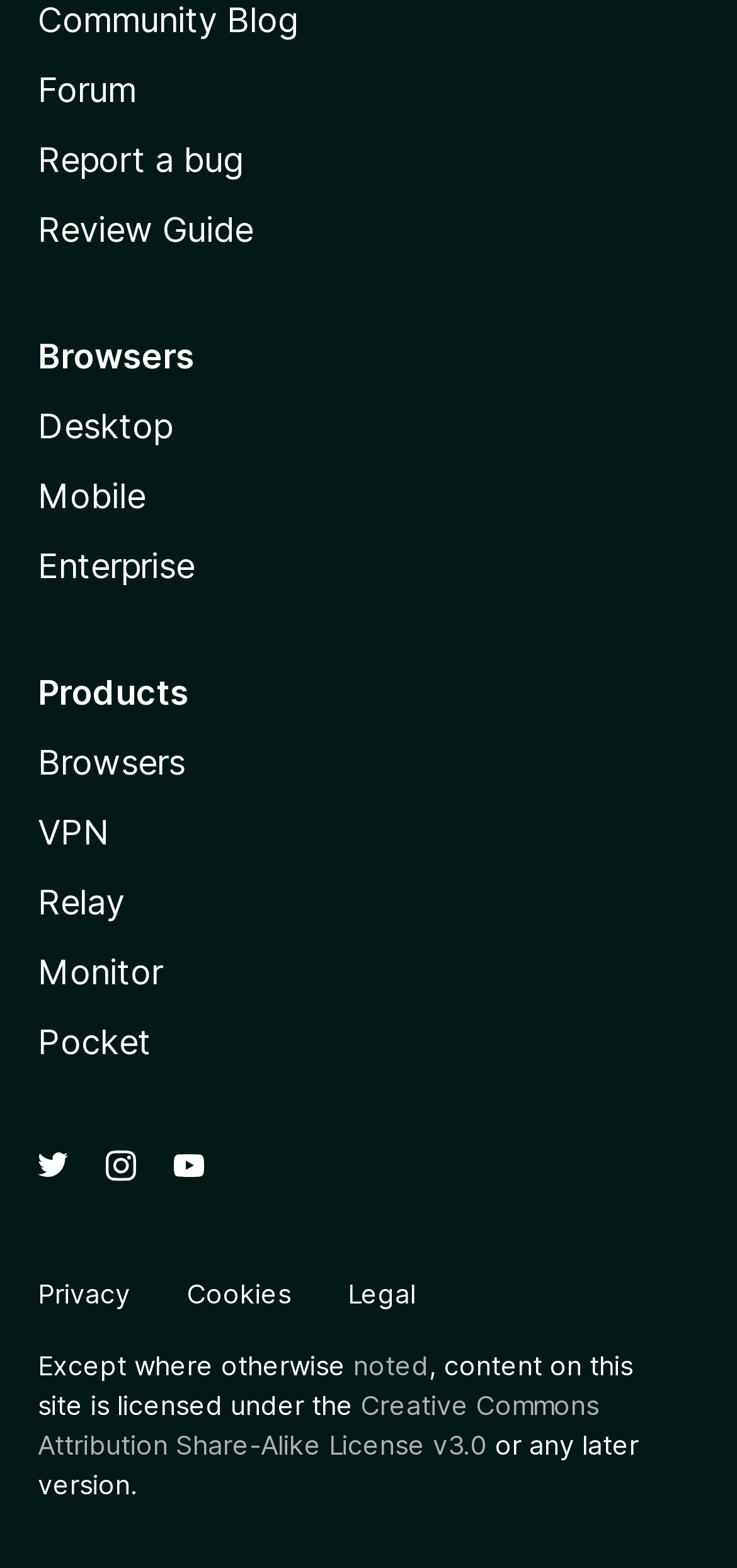Identify the bounding box coordinates of the area you need to click to perform the following instruction: "Visit Twitter".

[0.051, 0.732, 0.092, 0.758]